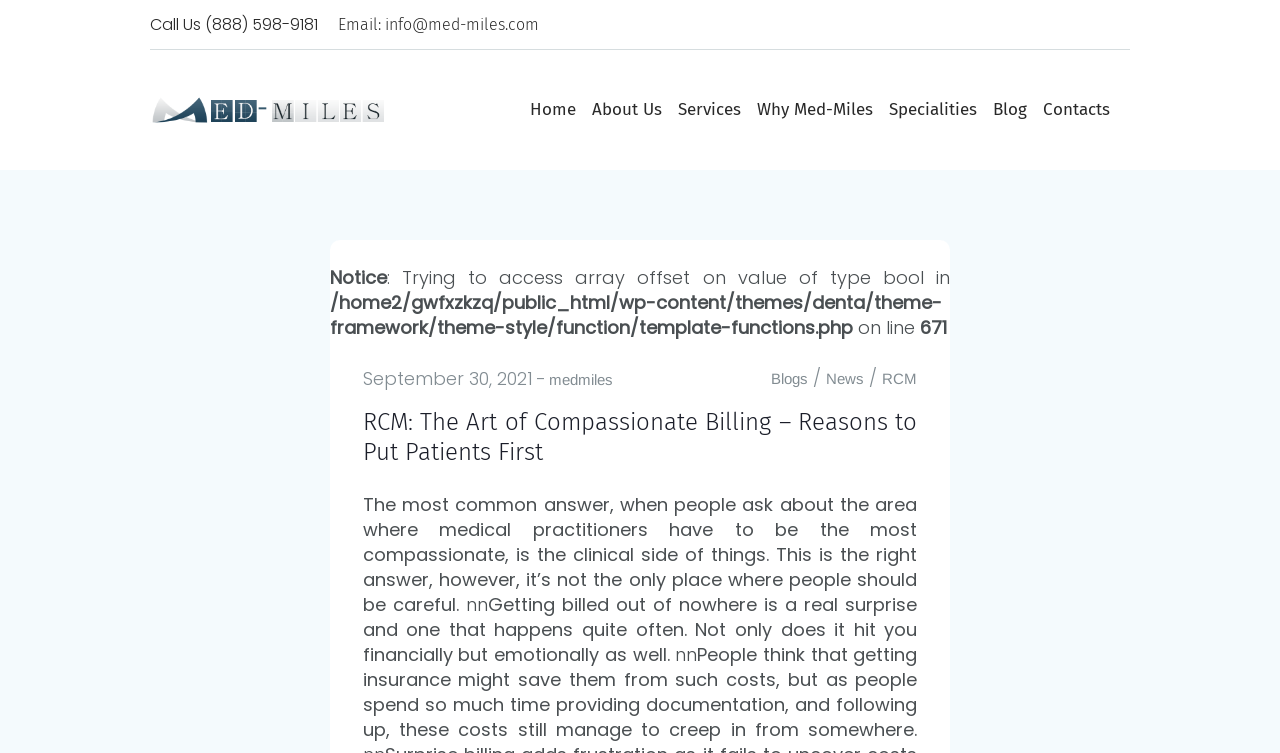What is the topic of the article?
Refer to the image and give a detailed answer to the question.

The topic of the article is about the importance of compassionate billing in the medical field, and how it affects patients, as indicated by the heading 'RCM: The Art of Compassionate Billing – Reasons to Put Patients First'.